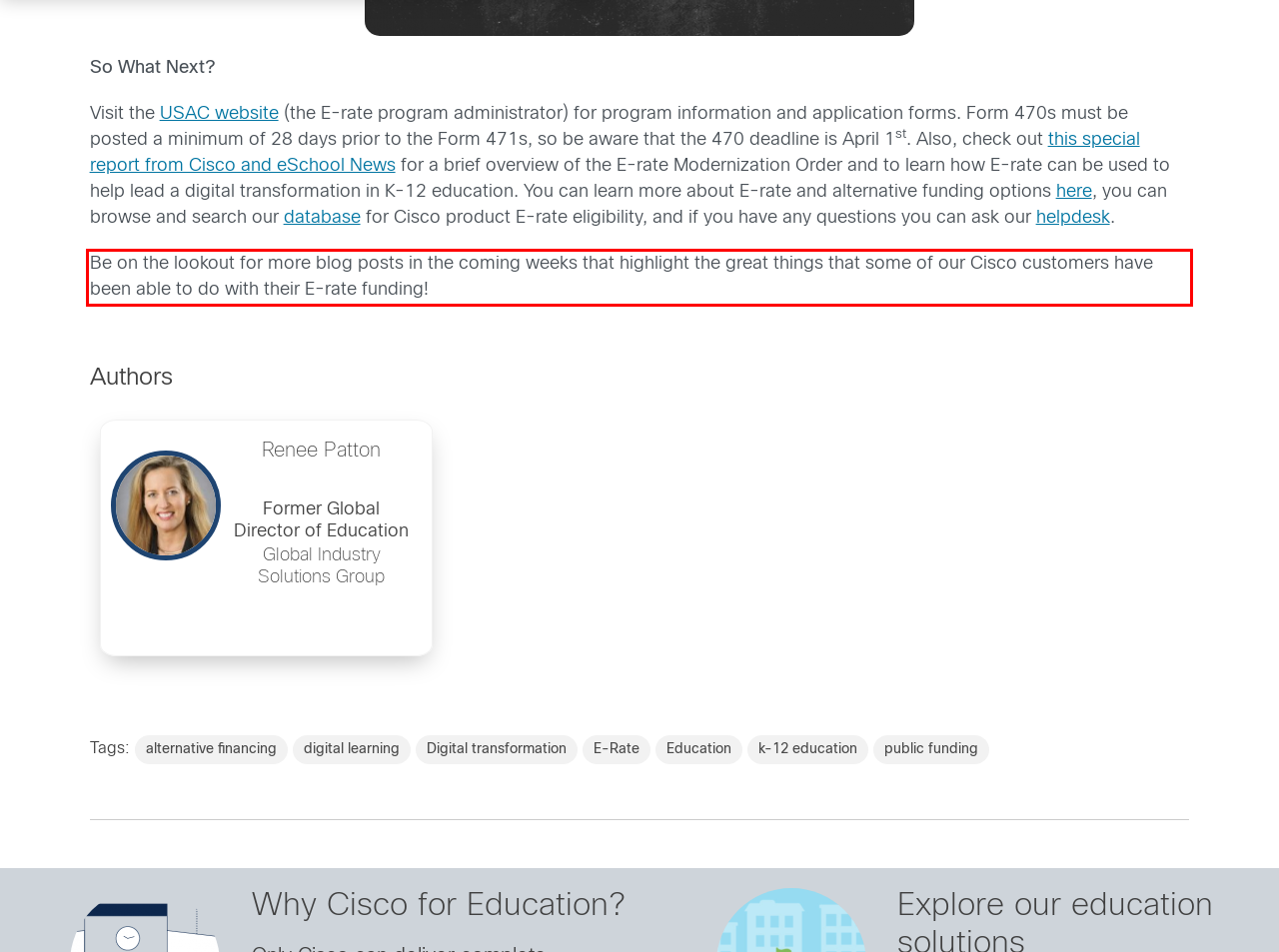Identify the text inside the red bounding box on the provided webpage screenshot by performing OCR.

Be on the lookout for more blog posts in the coming weeks that highlight the great things that some of our Cisco customers have been able to do with their E-rate funding!